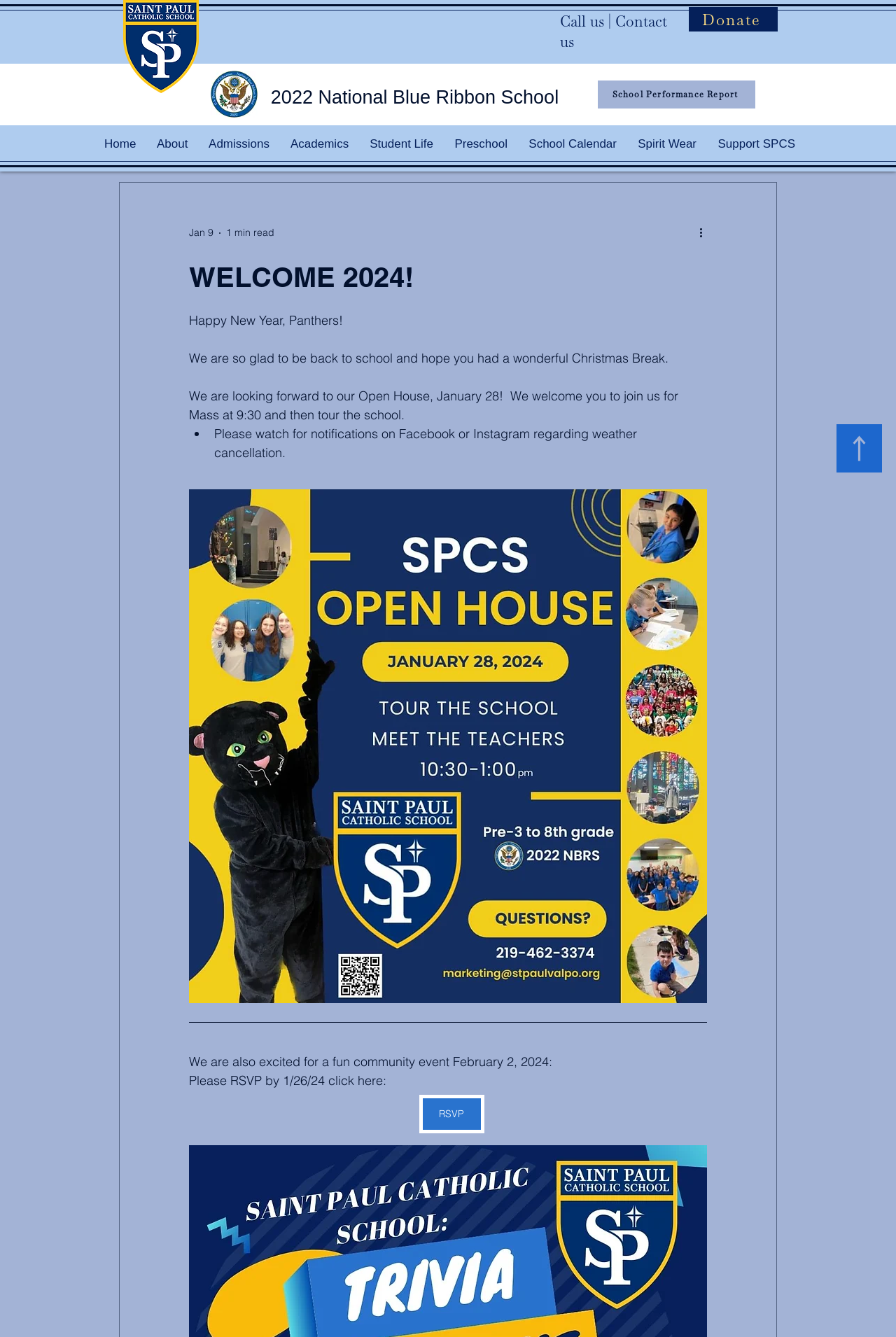Find the bounding box coordinates of the clickable element required to execute the following instruction: "Call us". Provide the coordinates as four float numbers between 0 and 1, i.e., [left, top, right, bottom].

[0.625, 0.009, 0.674, 0.023]